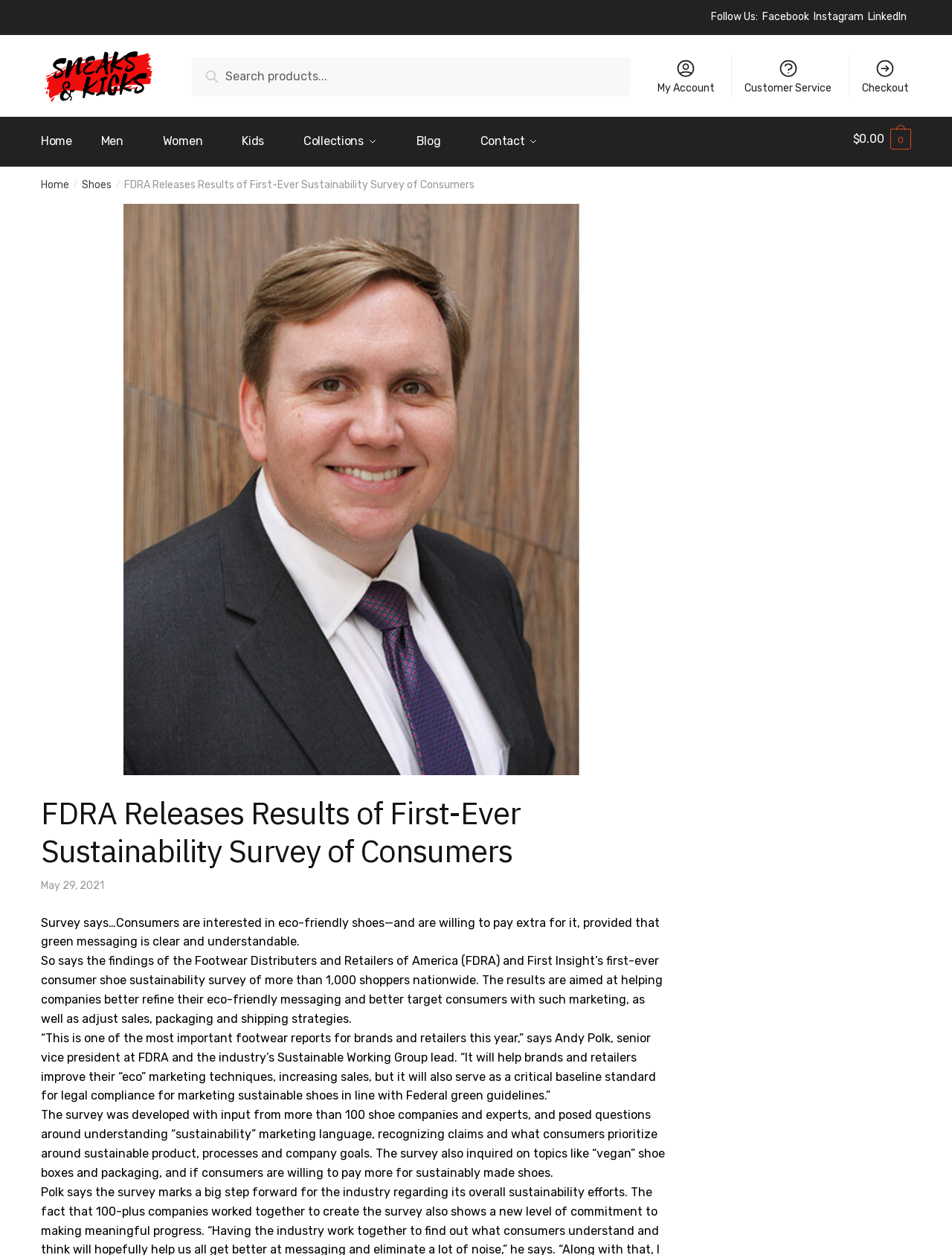Please specify the bounding box coordinates for the clickable region that will help you carry out the instruction: "View the collections".

[0.311, 0.093, 0.426, 0.128]